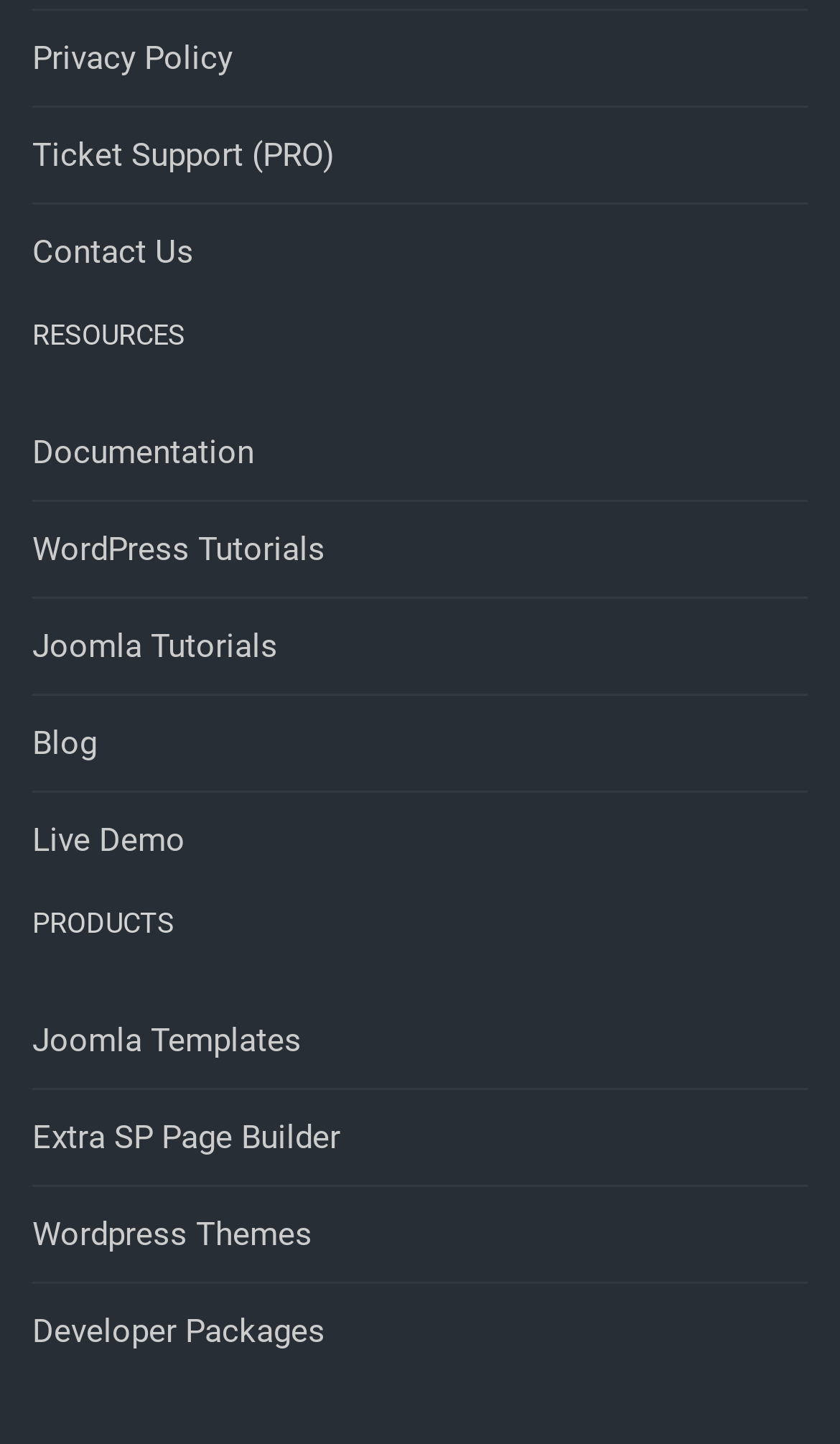Show the bounding box coordinates for the HTML element as described: "Extra SP Page Builder".

[0.038, 0.754, 0.962, 0.821]